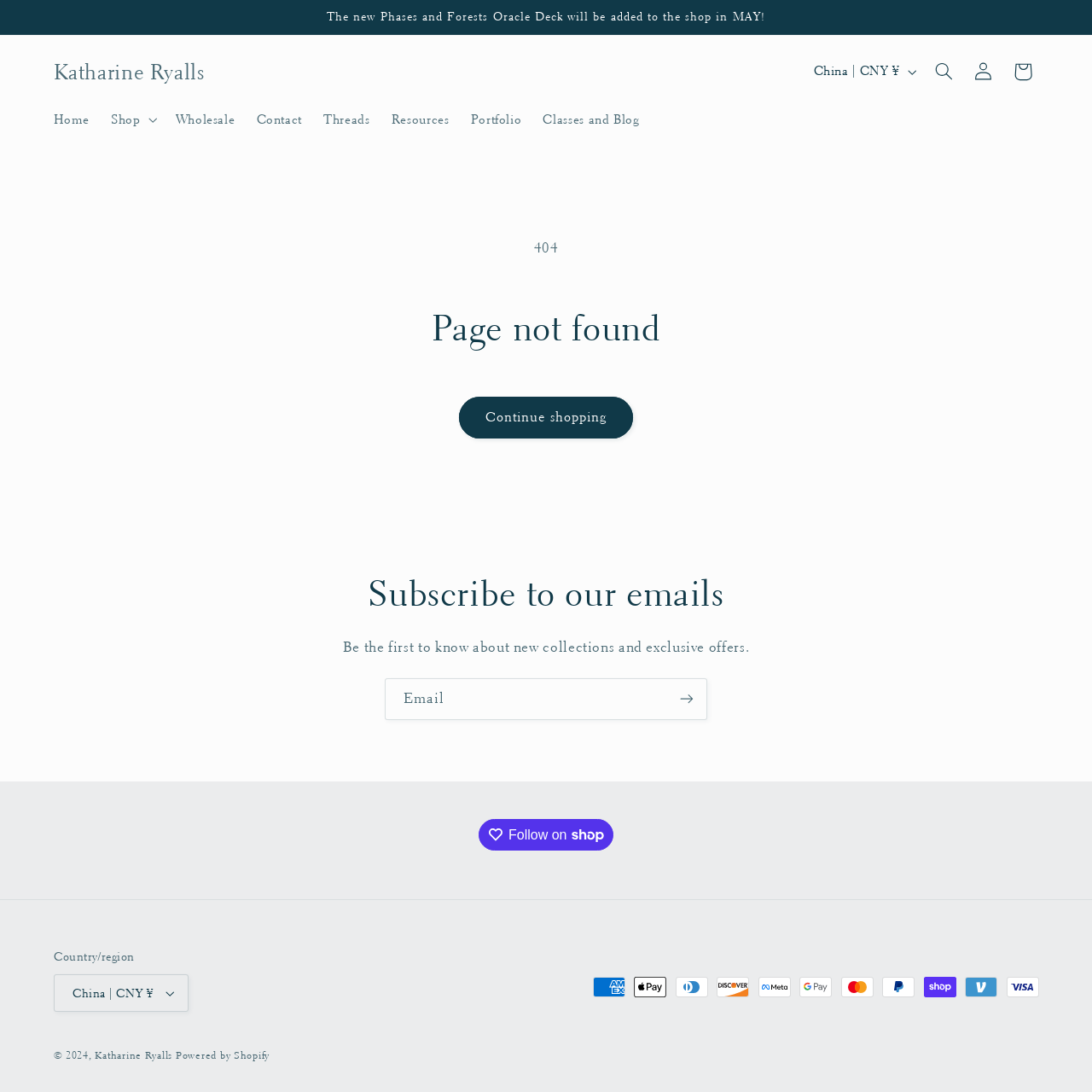Kindly provide the bounding box coordinates of the section you need to click on to fulfill the given instruction: "Log in to the account".

[0.882, 0.048, 0.918, 0.084]